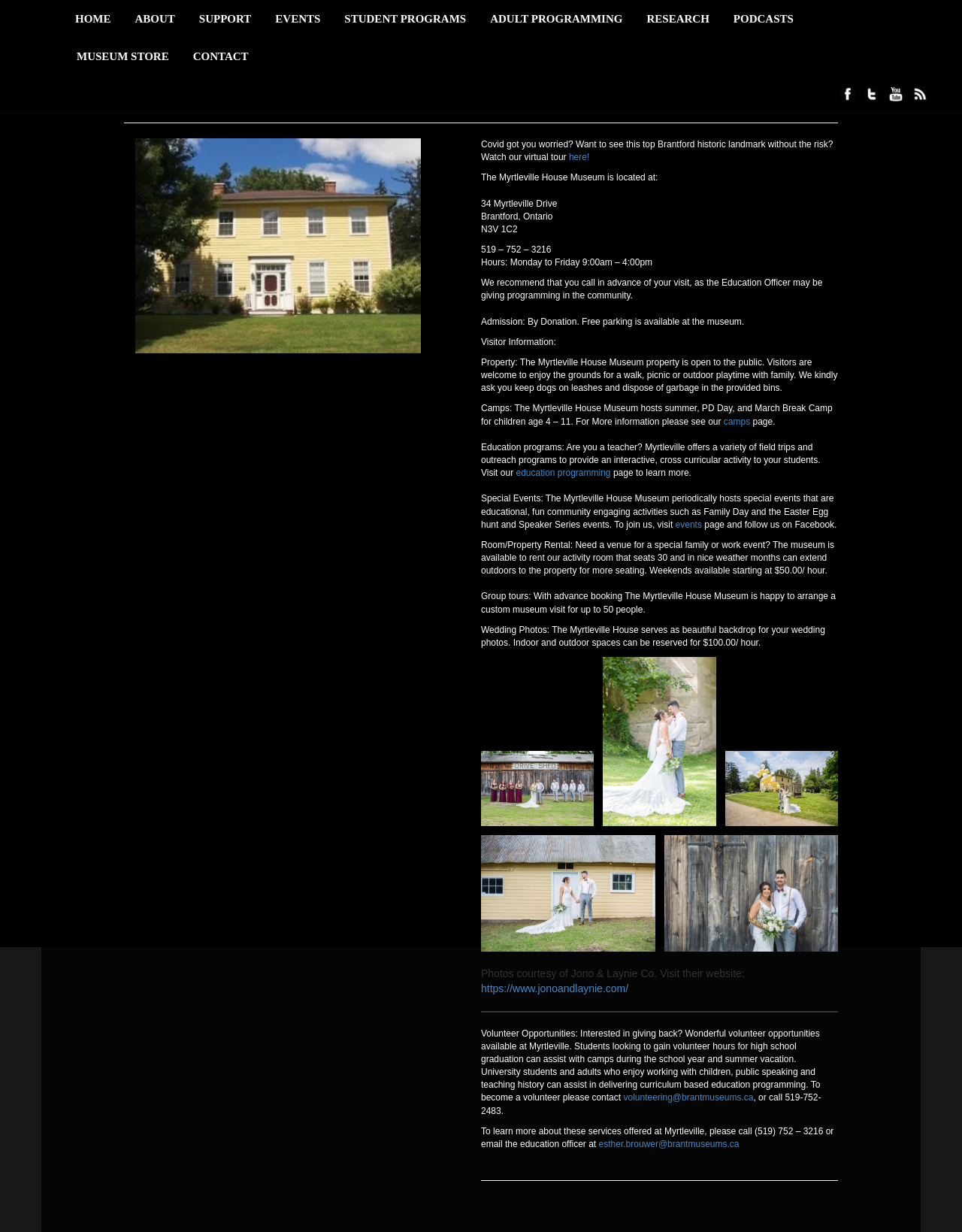Predict the bounding box for the UI component with the following description: "Museum Store".

[0.068, 0.031, 0.187, 0.061]